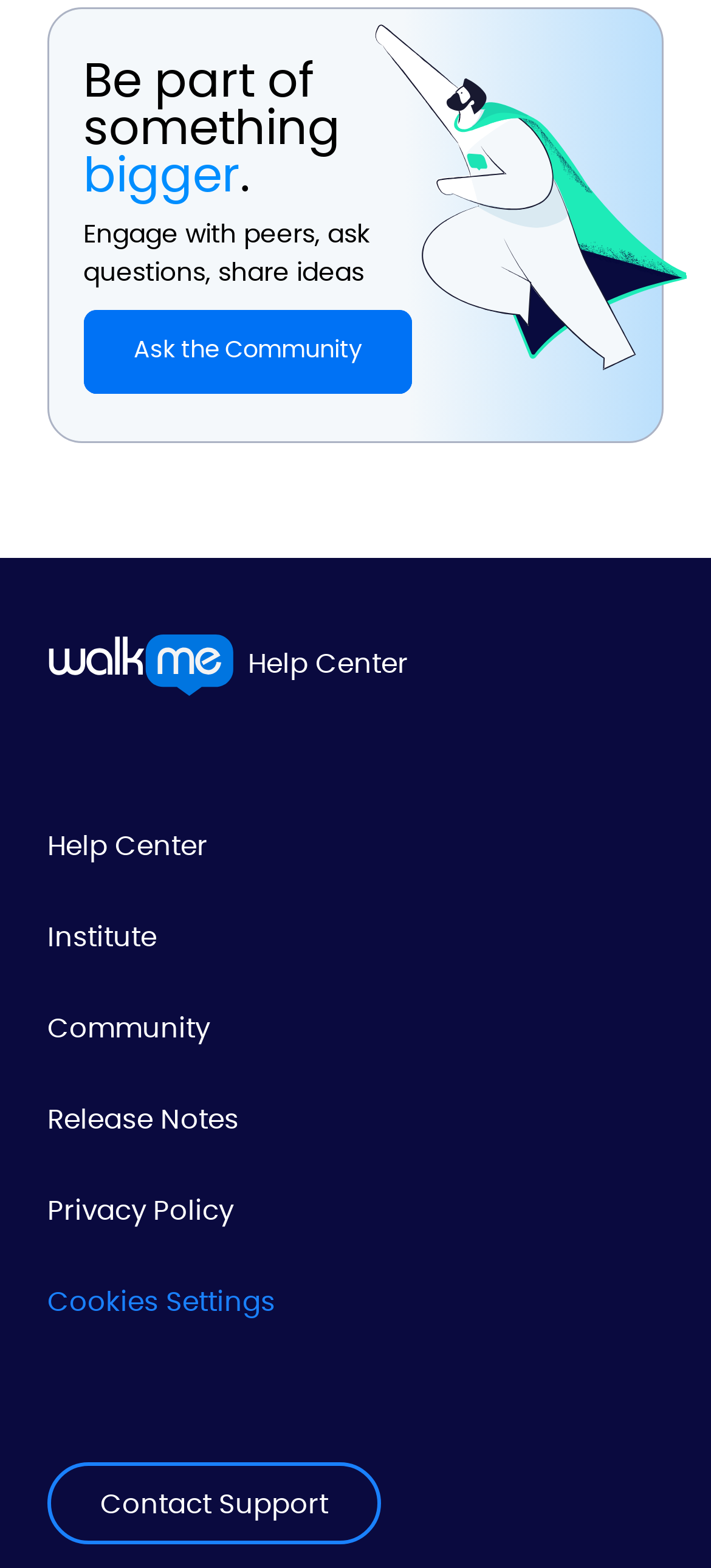What is the last link available under 'Ask the Community'?
Provide a detailed and well-explained answer to the question.

The last link available under 'Ask the Community' is 'Contact Support', which is located at the bottom of the list of sub-links.